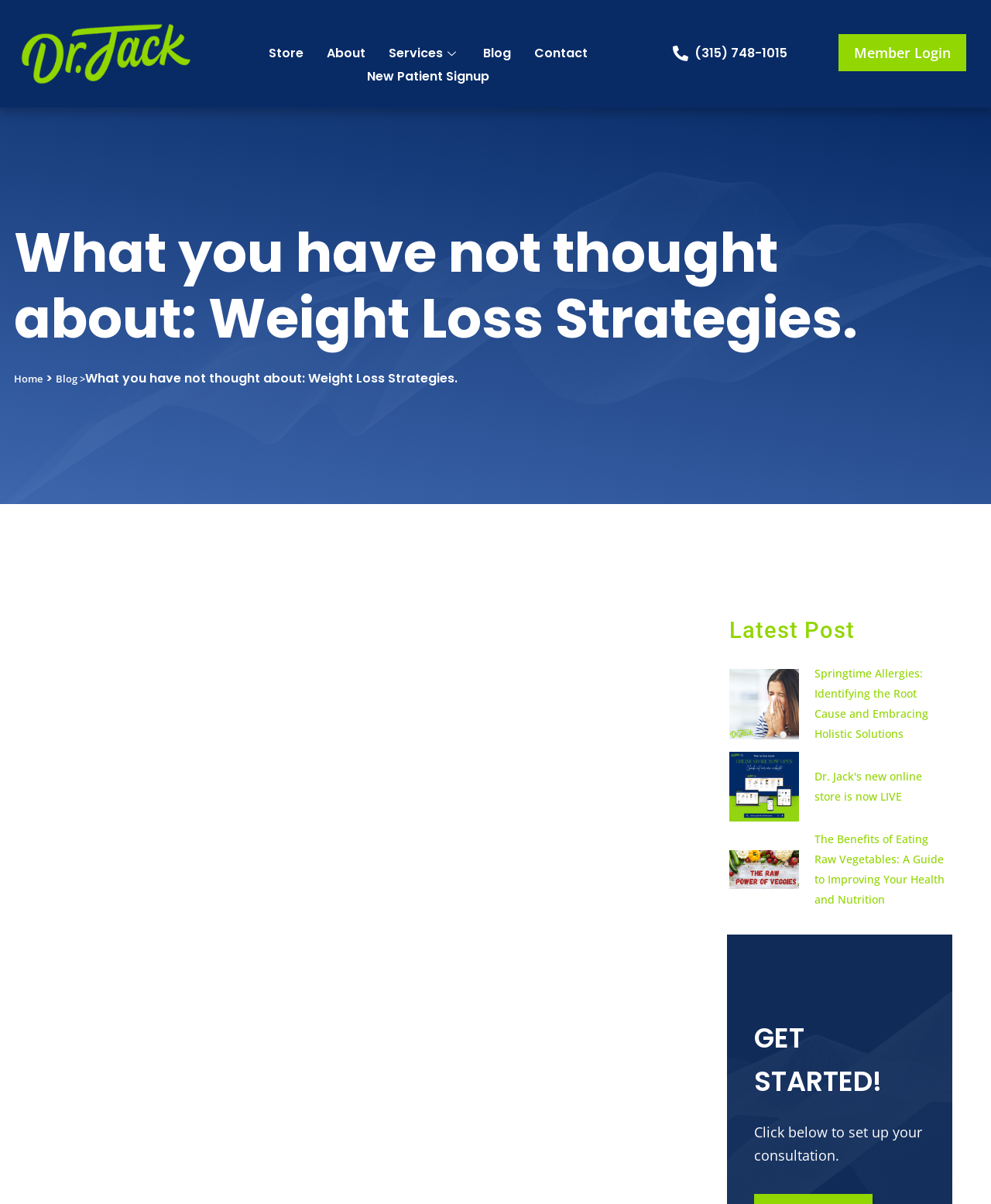What is the phone number?
From the image, provide a succinct answer in one word or a short phrase.

(315) 748-1015